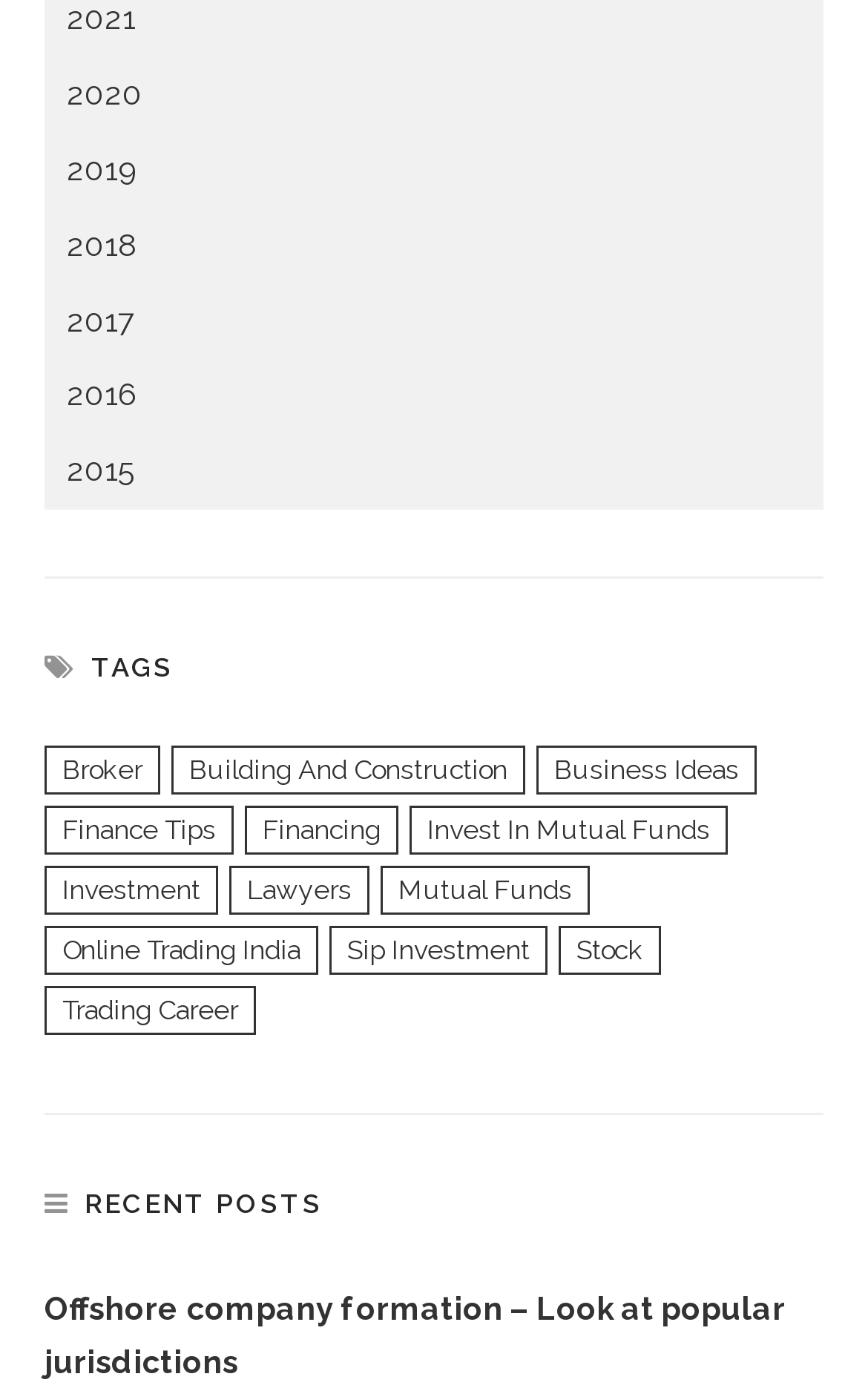Give a short answer using one word or phrase for the question:
What is the year of the first heading?

2020